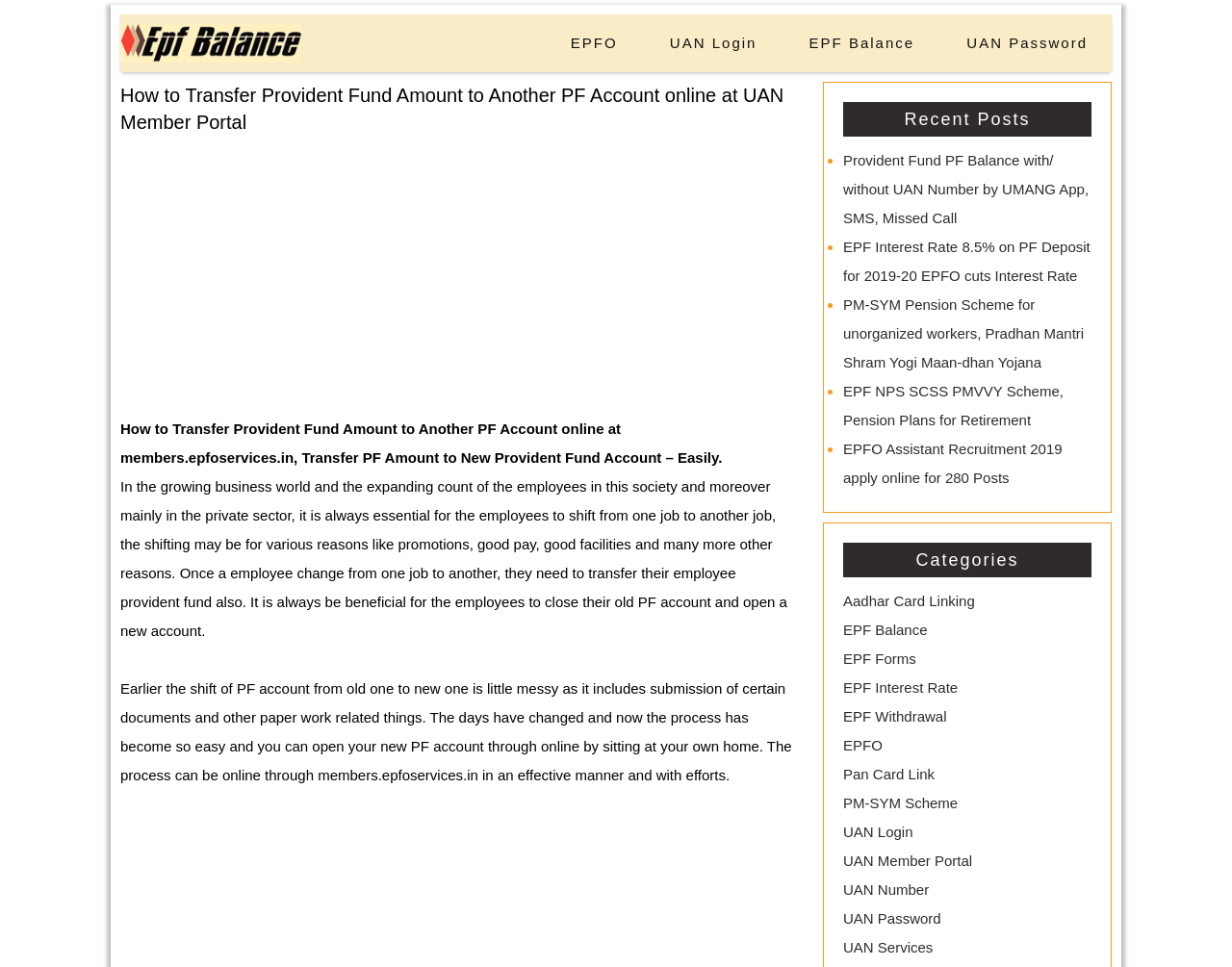Can you find and provide the main heading text of this webpage?

How to Transfer Provident Fund Amount to Another PF Account online at UAN Member Portal